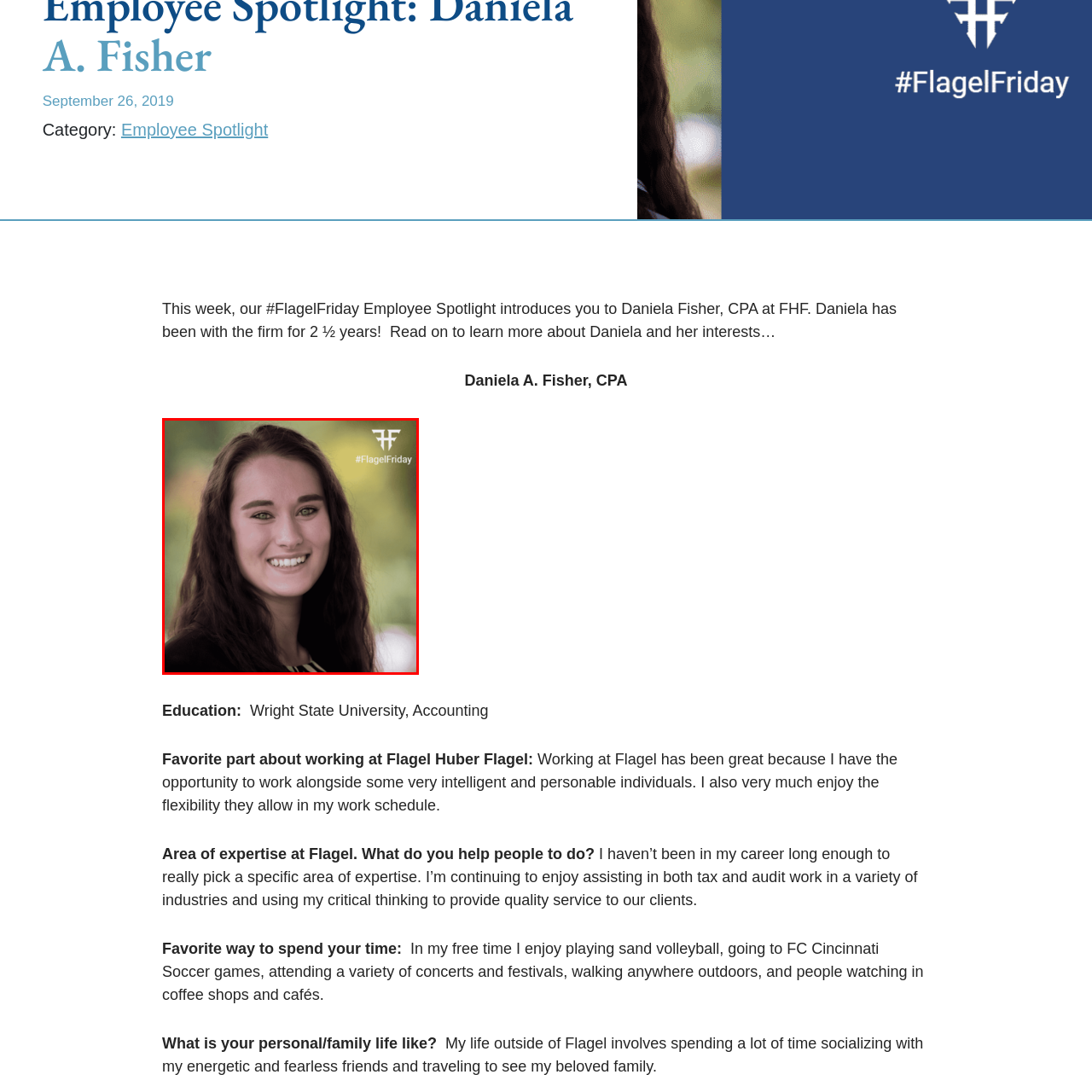Provide a thorough description of the image enclosed within the red border.

This image features Daniela Fisher, CPA, highlighted in the company’s #FlagelFriday Employee Spotlight. She is depicted with a bright smile, showcasing confidence and approachability. Daniela has been with Flagel Huber Flagel for 2½ years and is noted for her contributions in both tax and audit work across various industries. 

The background is softly blurred, emphasizing her vibrant features and expression, aligning with the company's commitment to recognizing and celebrating its talented employees. The image also includes the Flagel logo, reinforcing the company’s branding in this employee appreciation initiative.